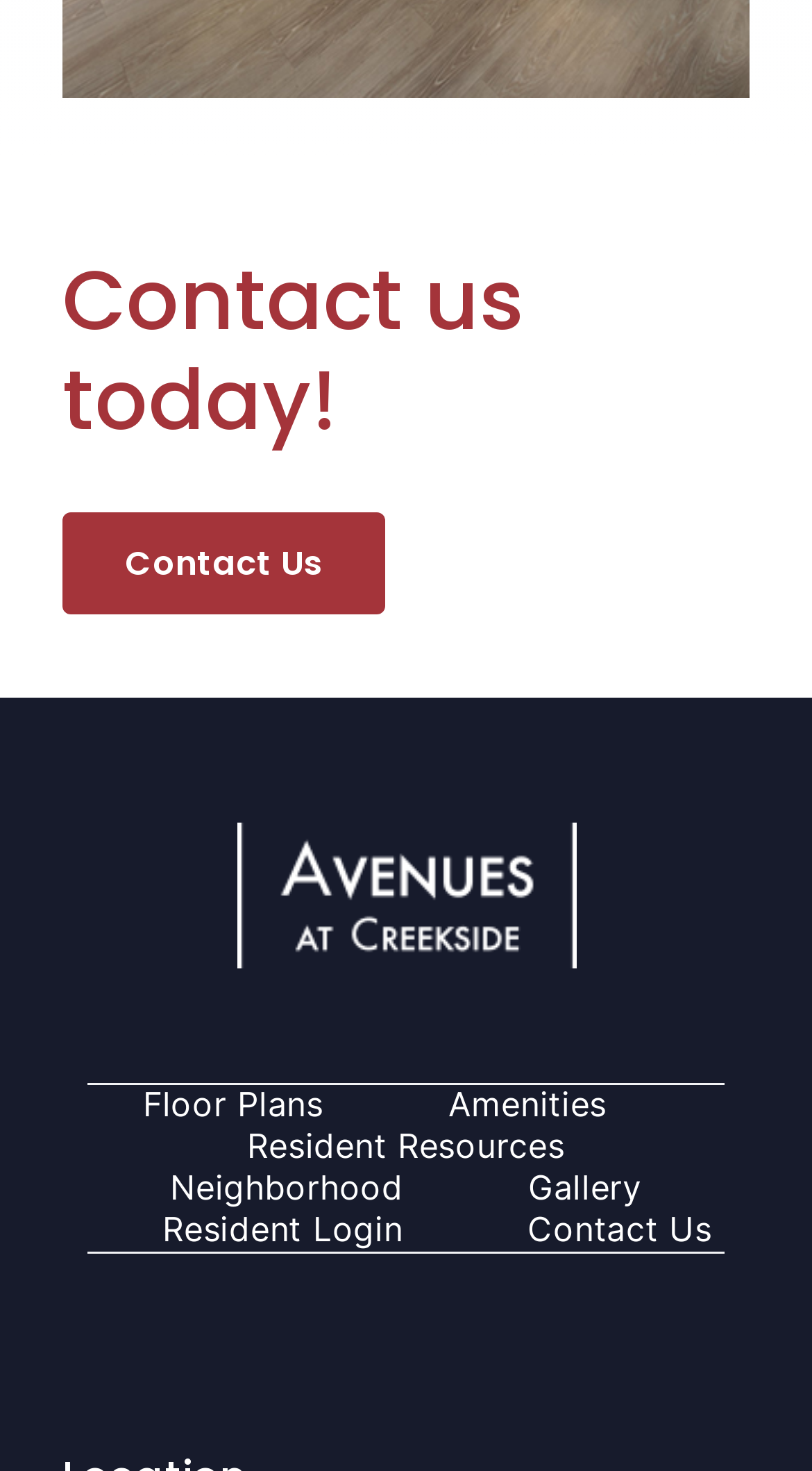Give a one-word or one-phrase response to the question:
What is the position of the image?

Middle-right